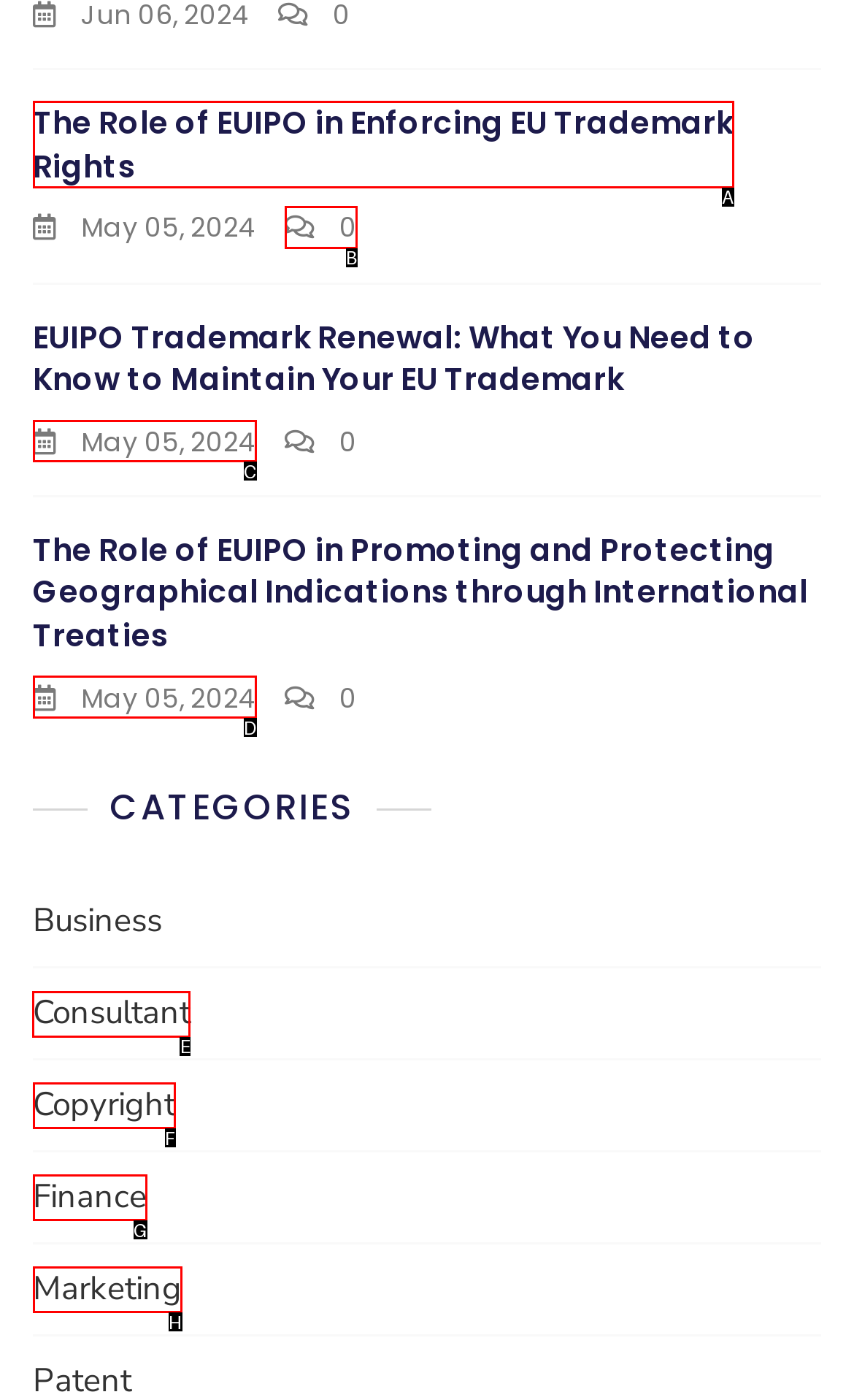Tell me which one HTML element I should click to complete the following task: Check the Consultant category Answer with the option's letter from the given choices directly.

E